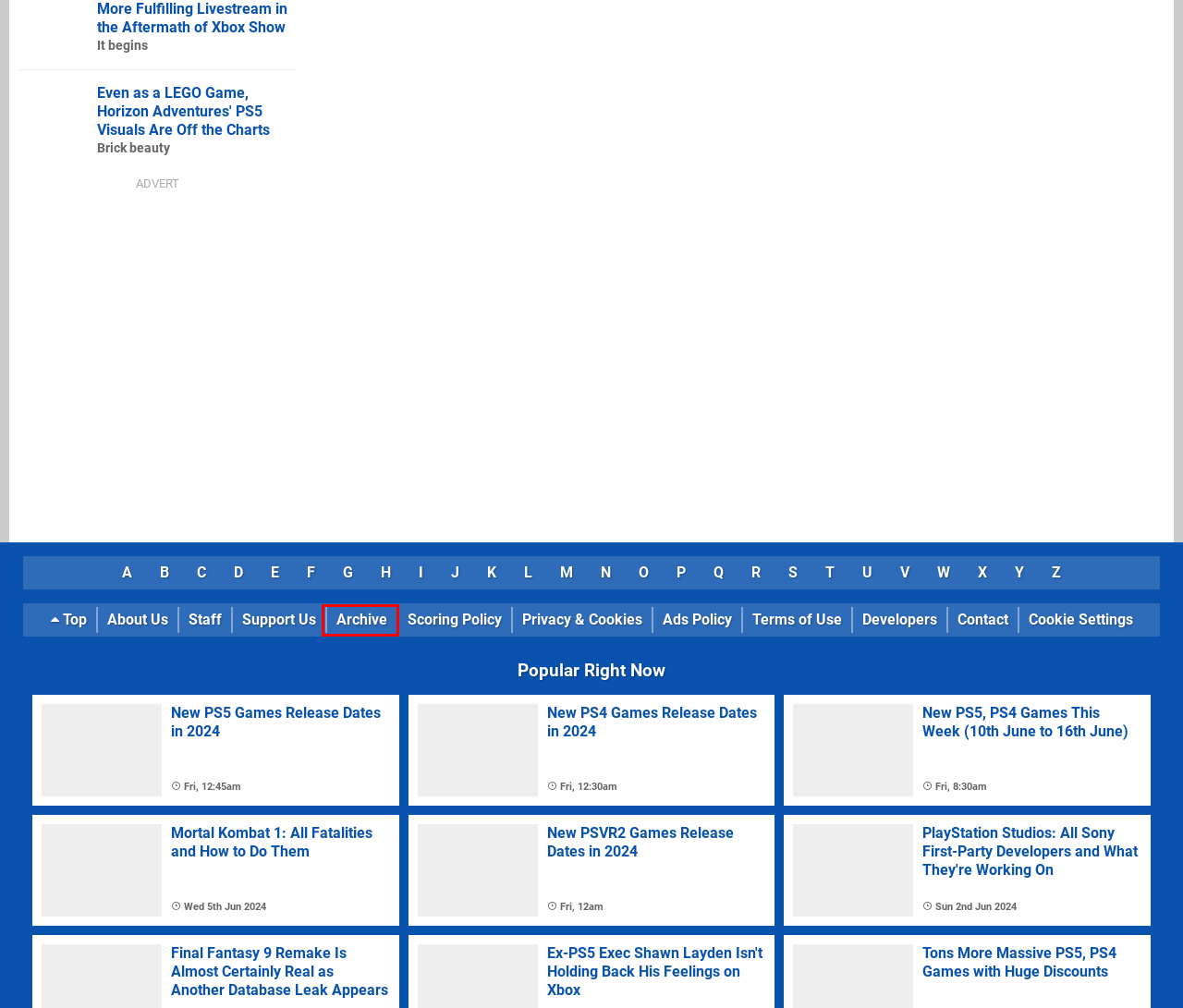A screenshot of a webpage is provided, featuring a red bounding box around a specific UI element. Identify the webpage description that most accurately reflects the new webpage after interacting with the selected element. Here are the candidates:
A. Games beginning with N - Push Square
B. Mortal Kombat 1: All Fatalities and How to Do Them | Push Square
C. New PS5 Games Release Dates in 2024 | Push Square
D. Games beginning with H - Push Square
E. Games beginning with T - Push Square
F. About Us | Push Square
G. Archive - 2024 - Push Square
H. Games beginning with L - Push Square

G